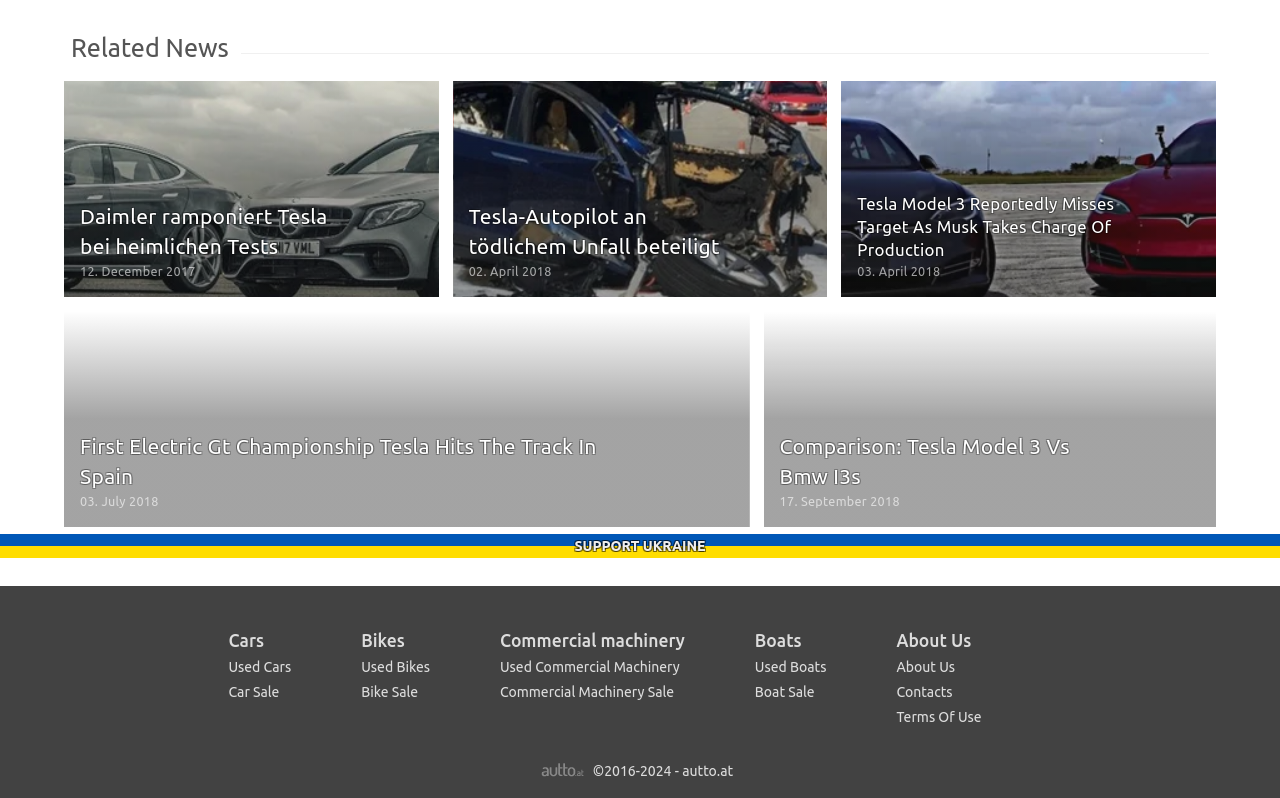Answer the following in one word or a short phrase: 
How many types of vehicles are listed?

4